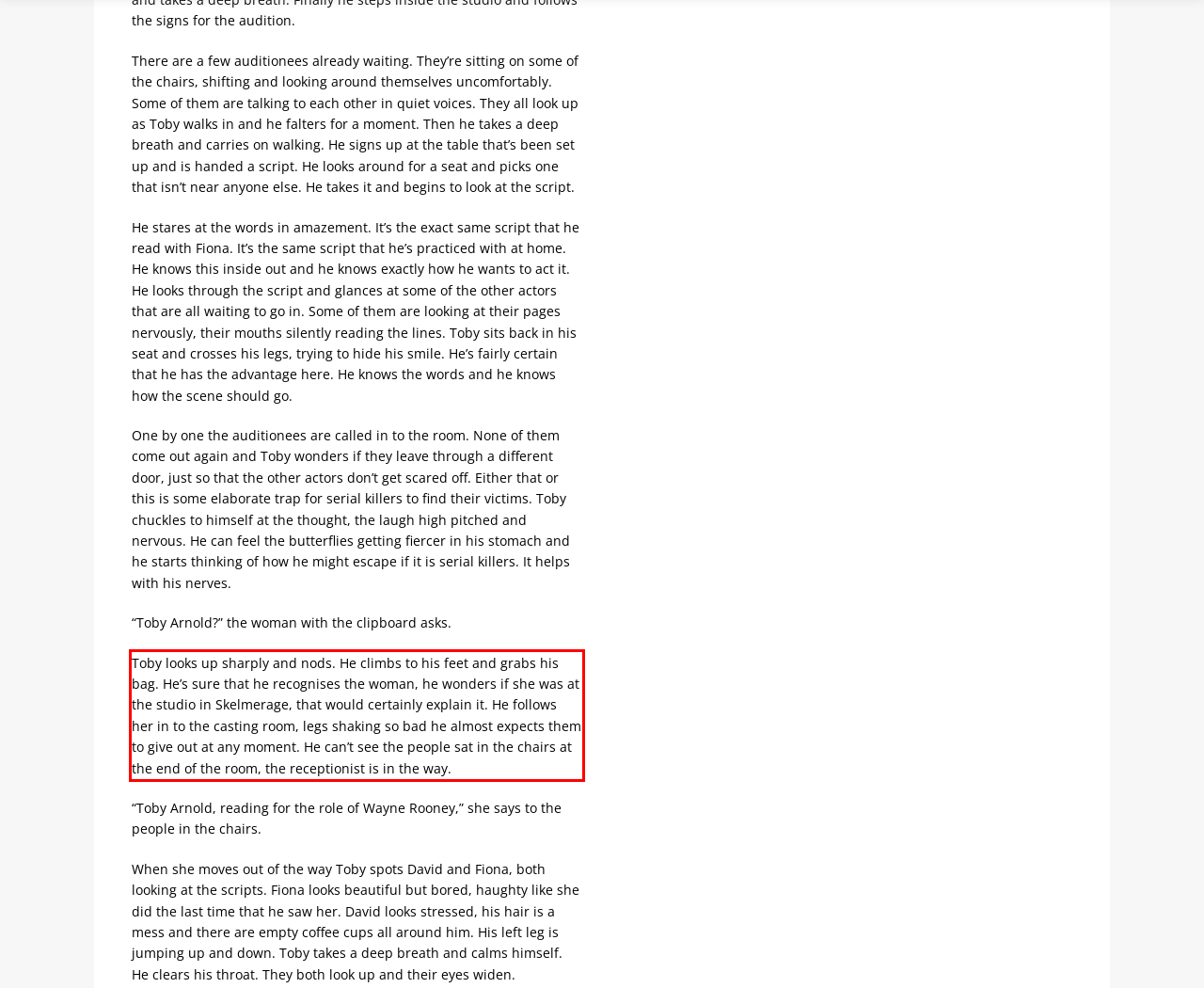Within the provided webpage screenshot, find the red rectangle bounding box and perform OCR to obtain the text content.

Toby looks up sharply and nods. He climbs to his feet and grabs his bag. He’s sure that he recognises the woman, he wonders if she was at the studio in Skelmerage, that would certainly explain it. He follows her in to the casting room, legs shaking so bad he almost expects them to give out at any moment. He can’t see the people sat in the chairs at the end of the room, the receptionist is in the way.